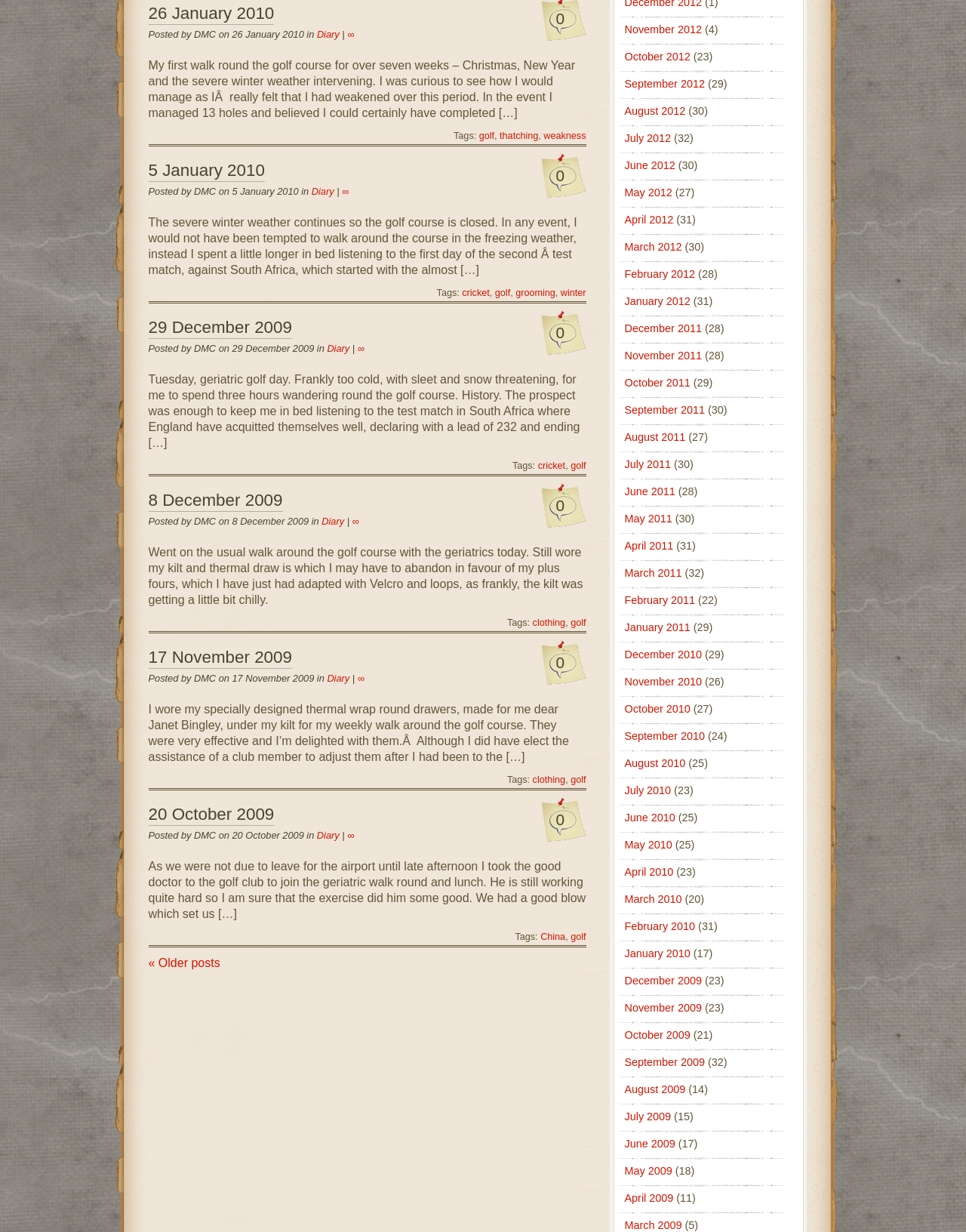What is the date of the first diary entry?
Look at the image and respond with a single word or a short phrase.

26 January 2010